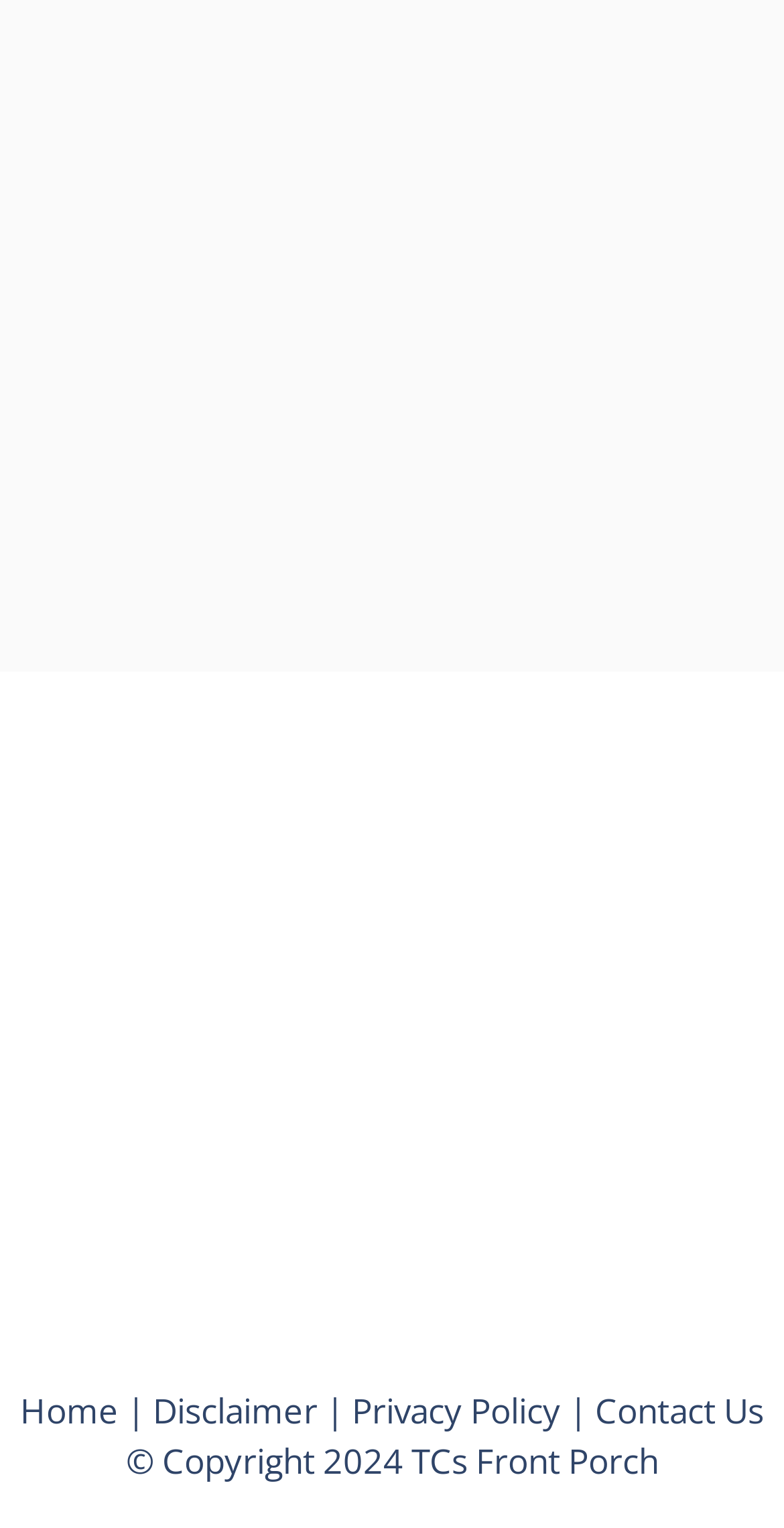Determine the bounding box coordinates of the clickable element to achieve the following action: 'go to home page'. Provide the coordinates as four float values between 0 and 1, formatted as [left, top, right, bottom].

[0.026, 0.907, 0.151, 0.938]